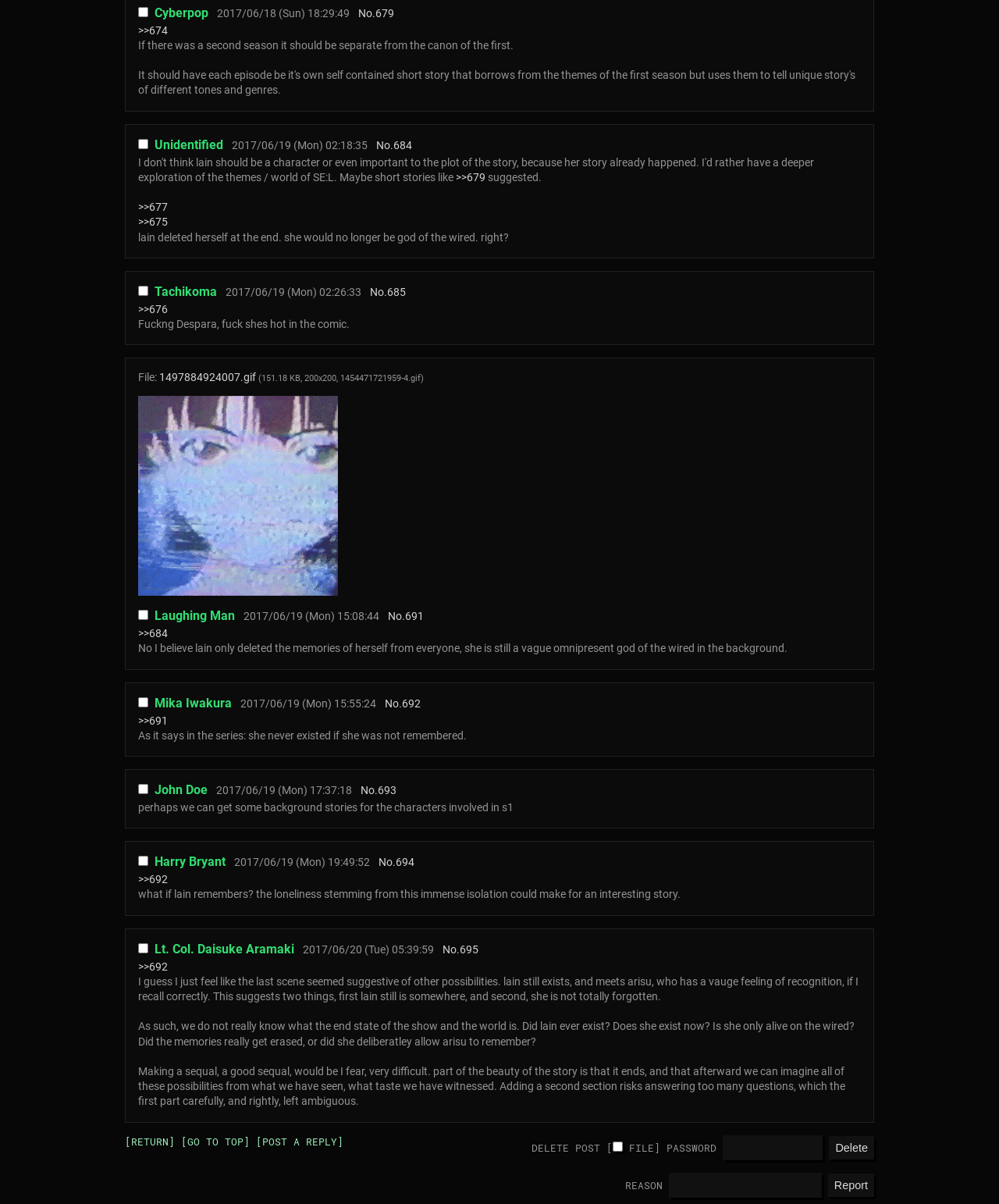Pinpoint the bounding box coordinates of the element you need to click to execute the following instruction: "Enter password in the 'PASSWORD' textbox". The bounding box should be represented by four float numbers between 0 and 1, in the format [left, top, right, bottom].

[0.724, 0.943, 0.824, 0.963]